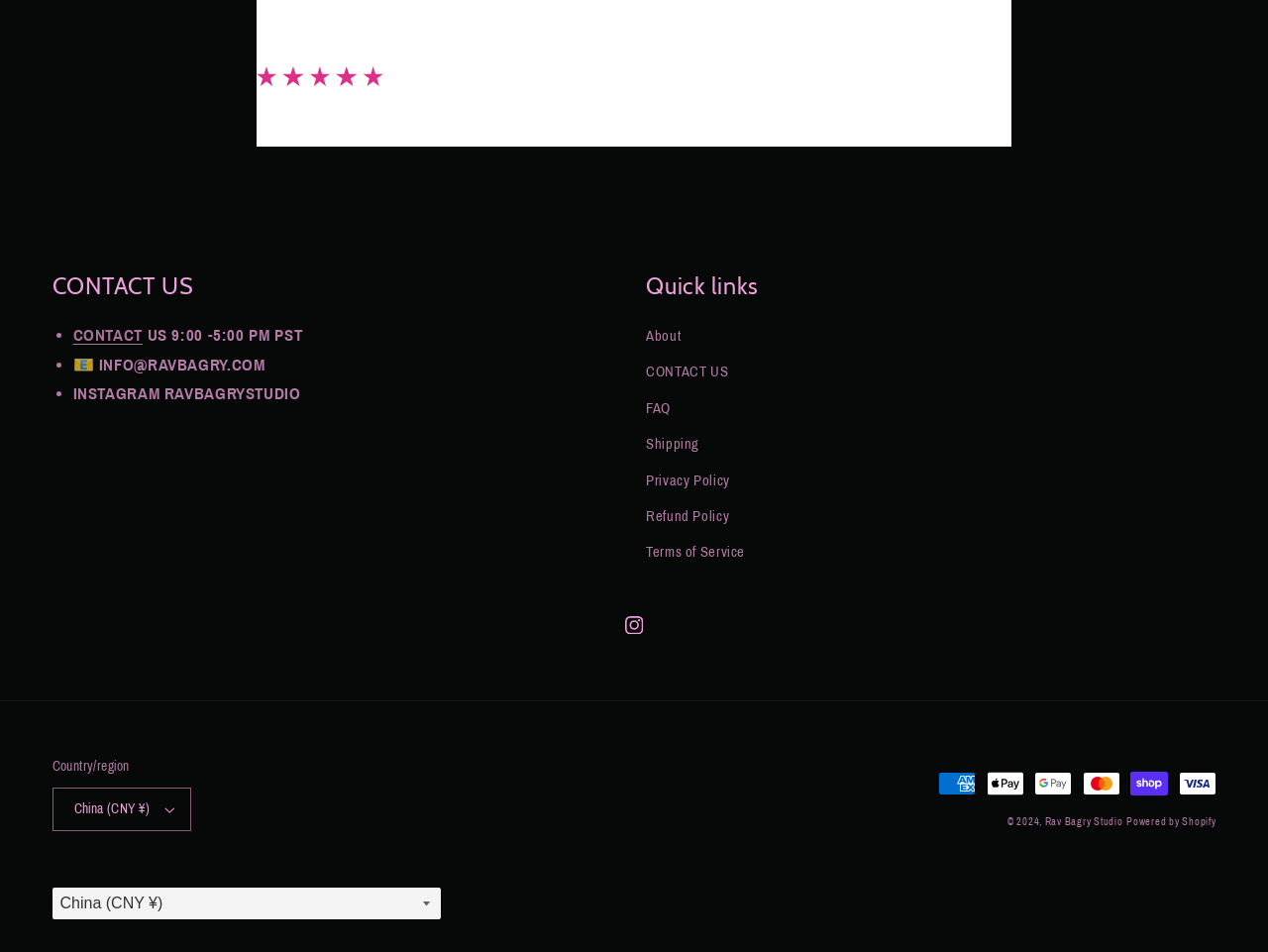Find the bounding box coordinates of the element I should click to carry out the following instruction: "Go to About page".

[0.509, 0.34, 0.537, 0.373]